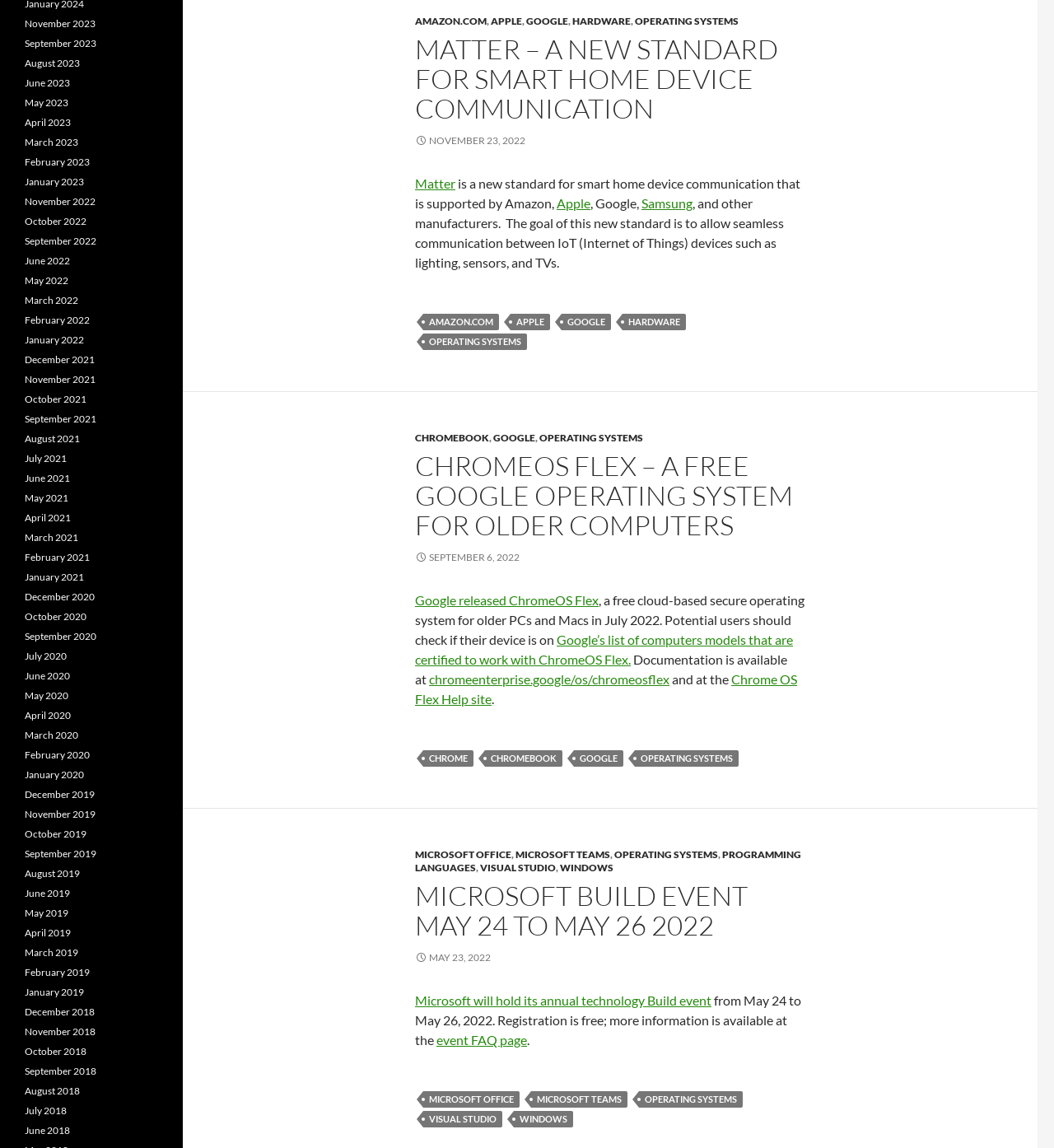Identify the bounding box of the UI element that matches this description: "Chrome OS Flex Help site".

[0.394, 0.585, 0.756, 0.615]